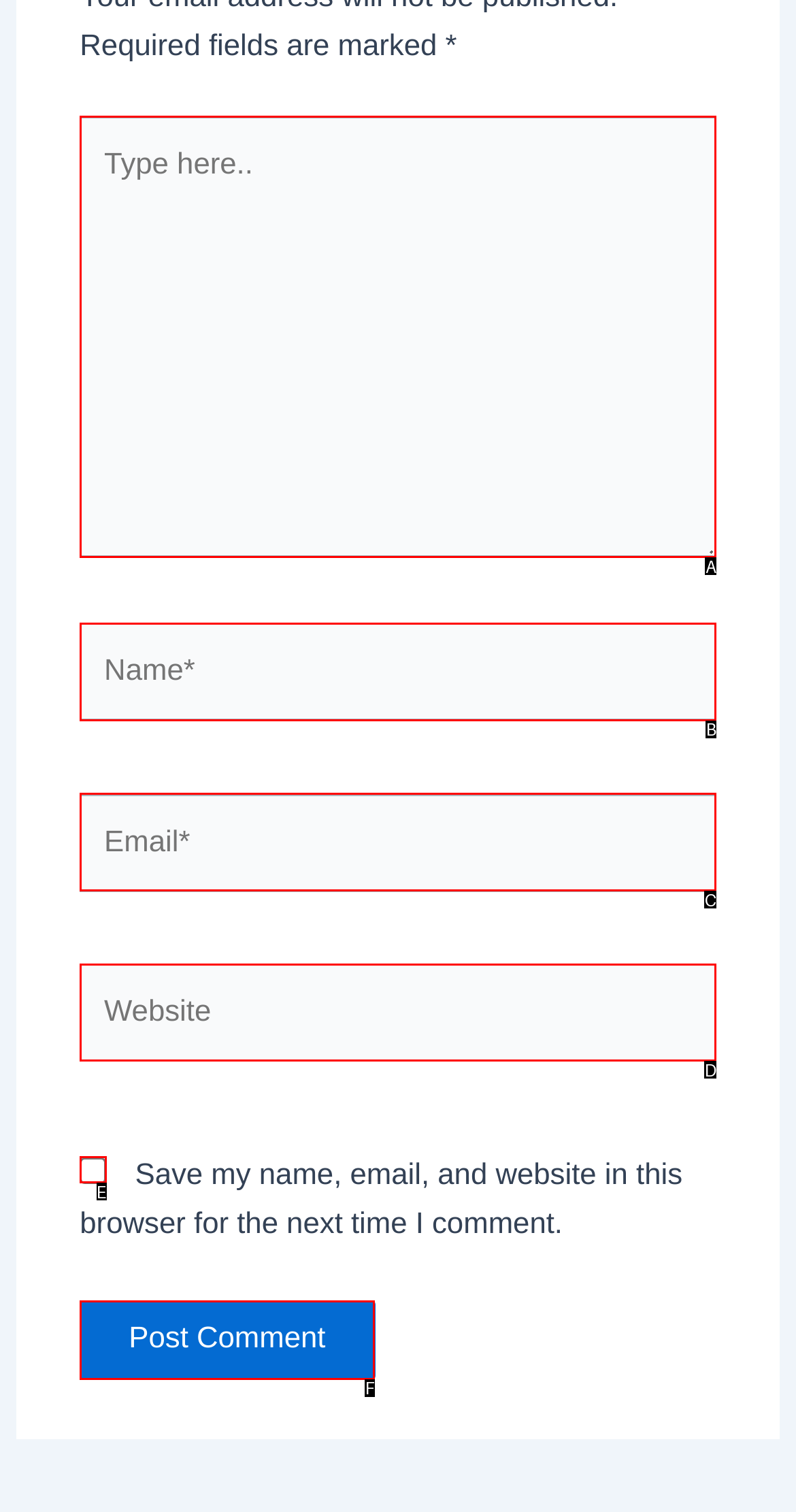Which UI element matches this description: name="submit" value="Post Comment"?
Reply with the letter of the correct option directly.

F